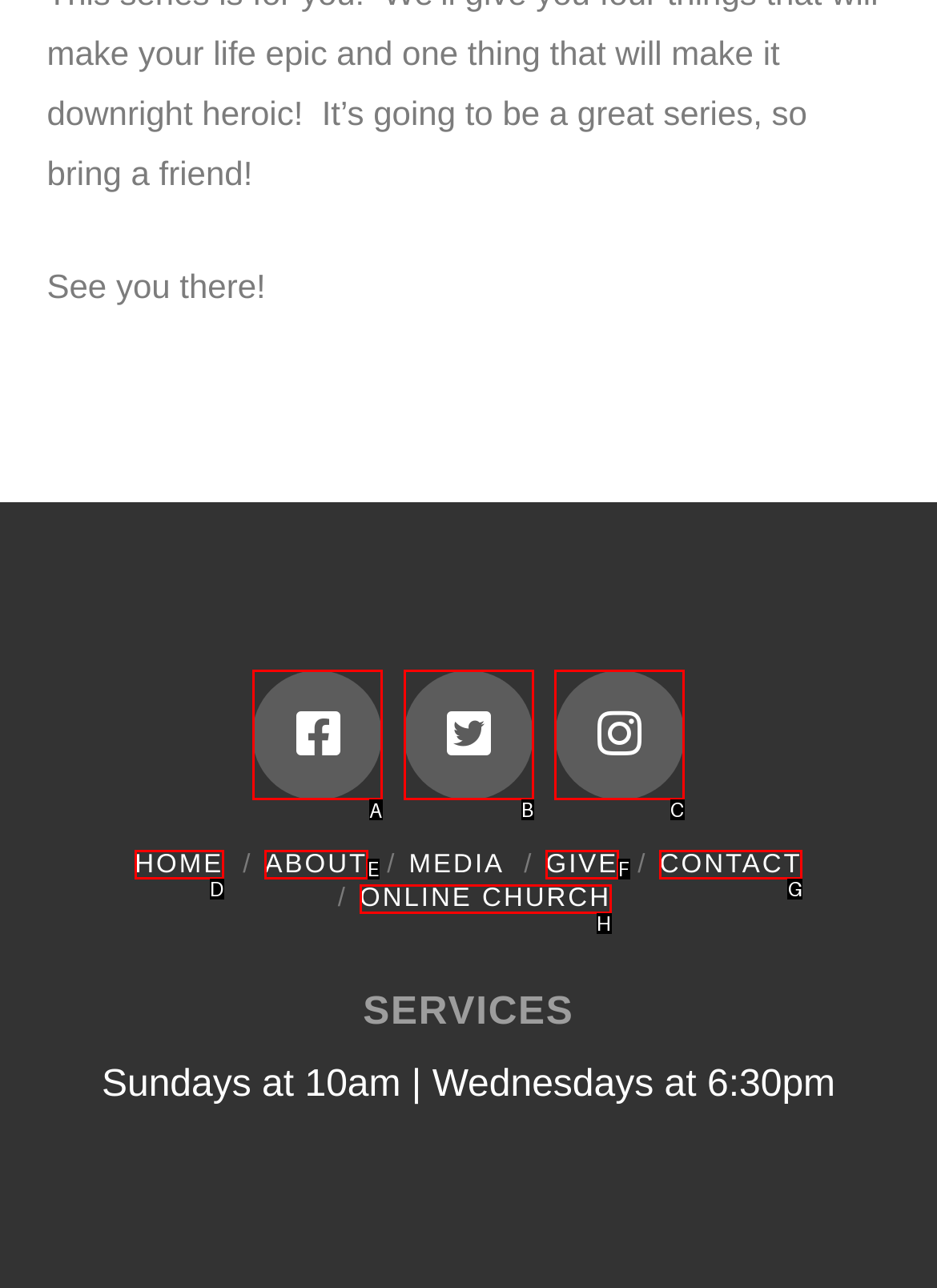Indicate which red-bounded element should be clicked to perform the task: visit Facebook Answer with the letter of the correct option.

A